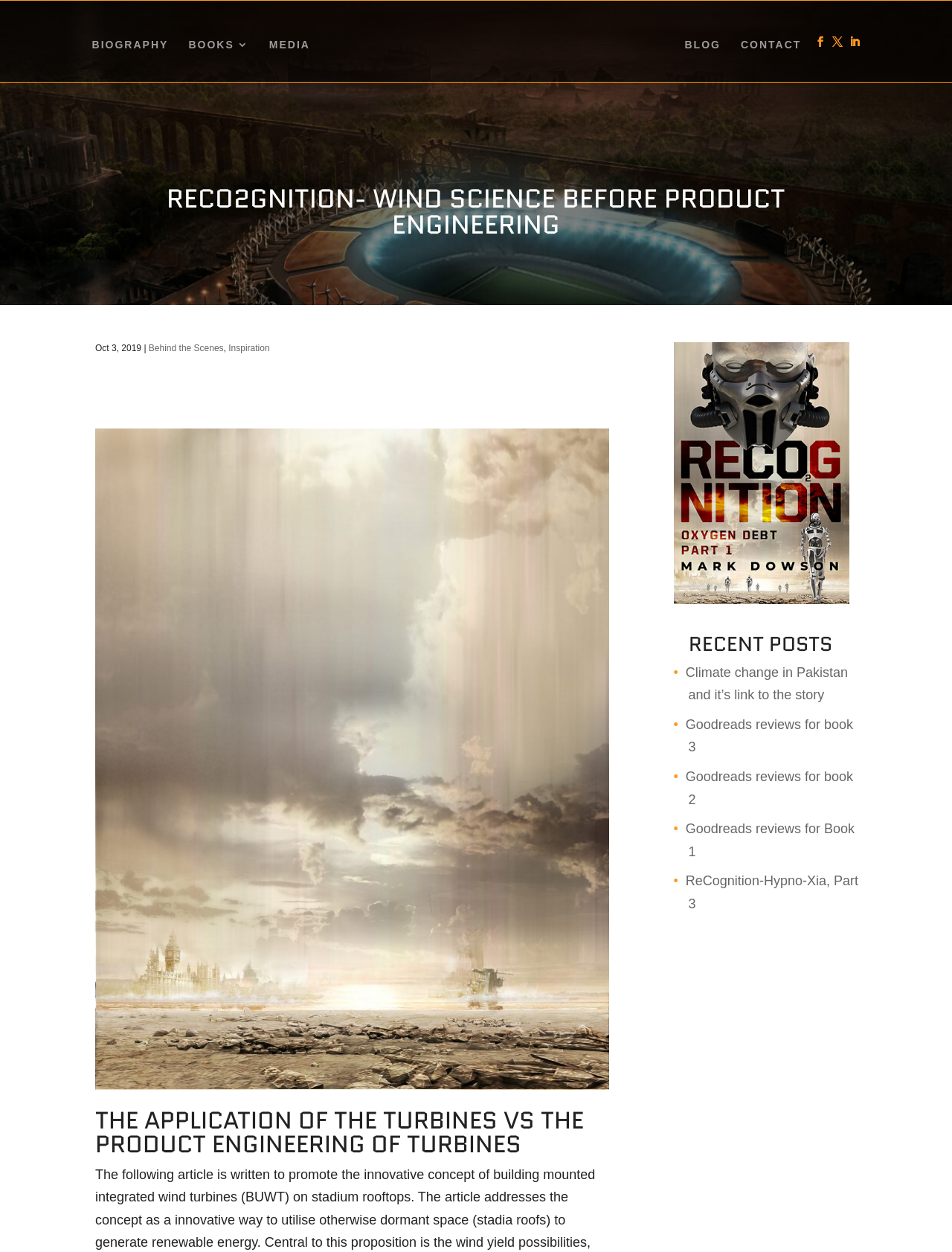What is the author's name?
Please provide a single word or phrase in response based on the screenshot.

Mark Dowson